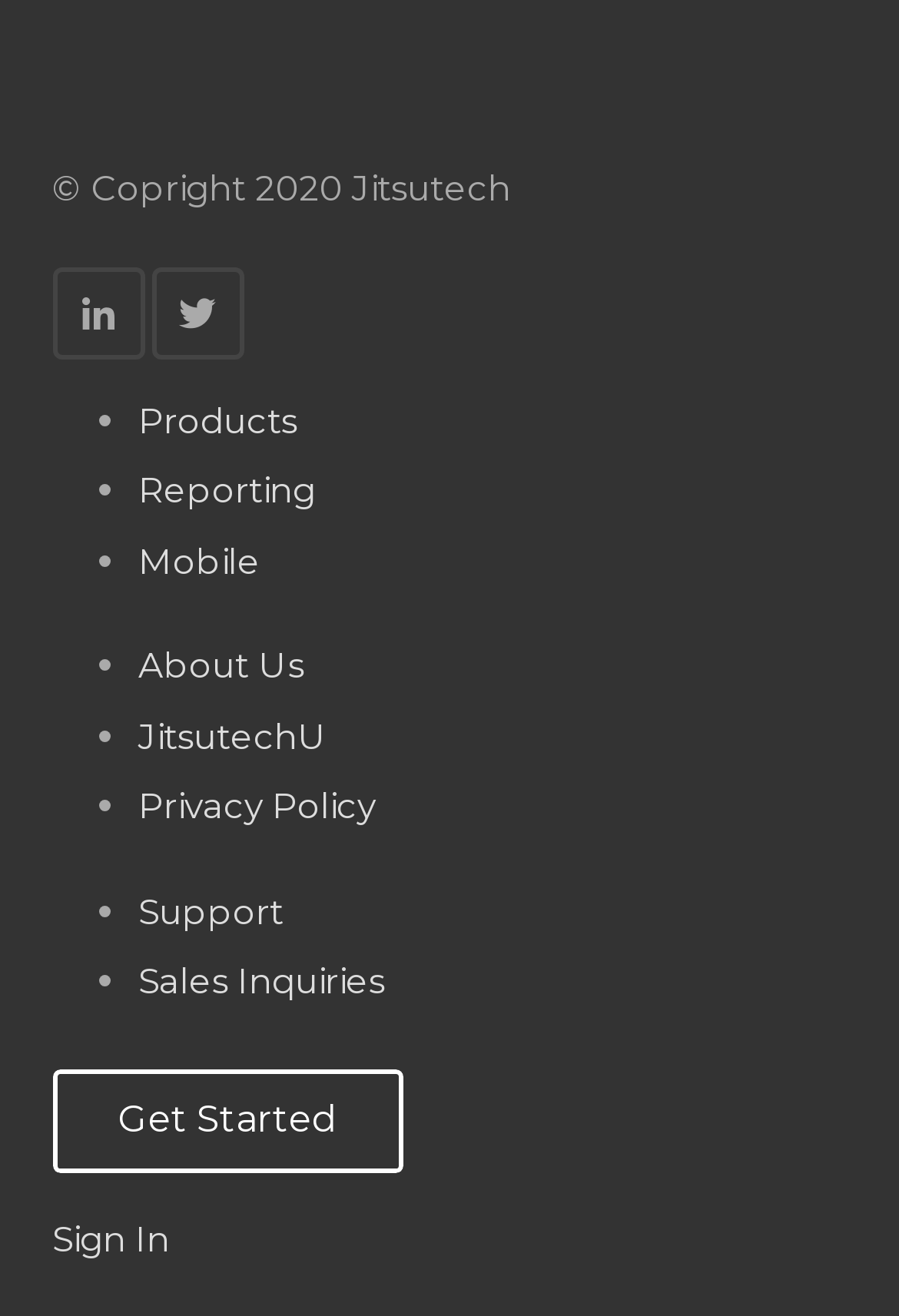Please locate the bounding box coordinates of the element that should be clicked to complete the given instruction: "View LinkedIn profile".

[0.058, 0.203, 0.16, 0.273]